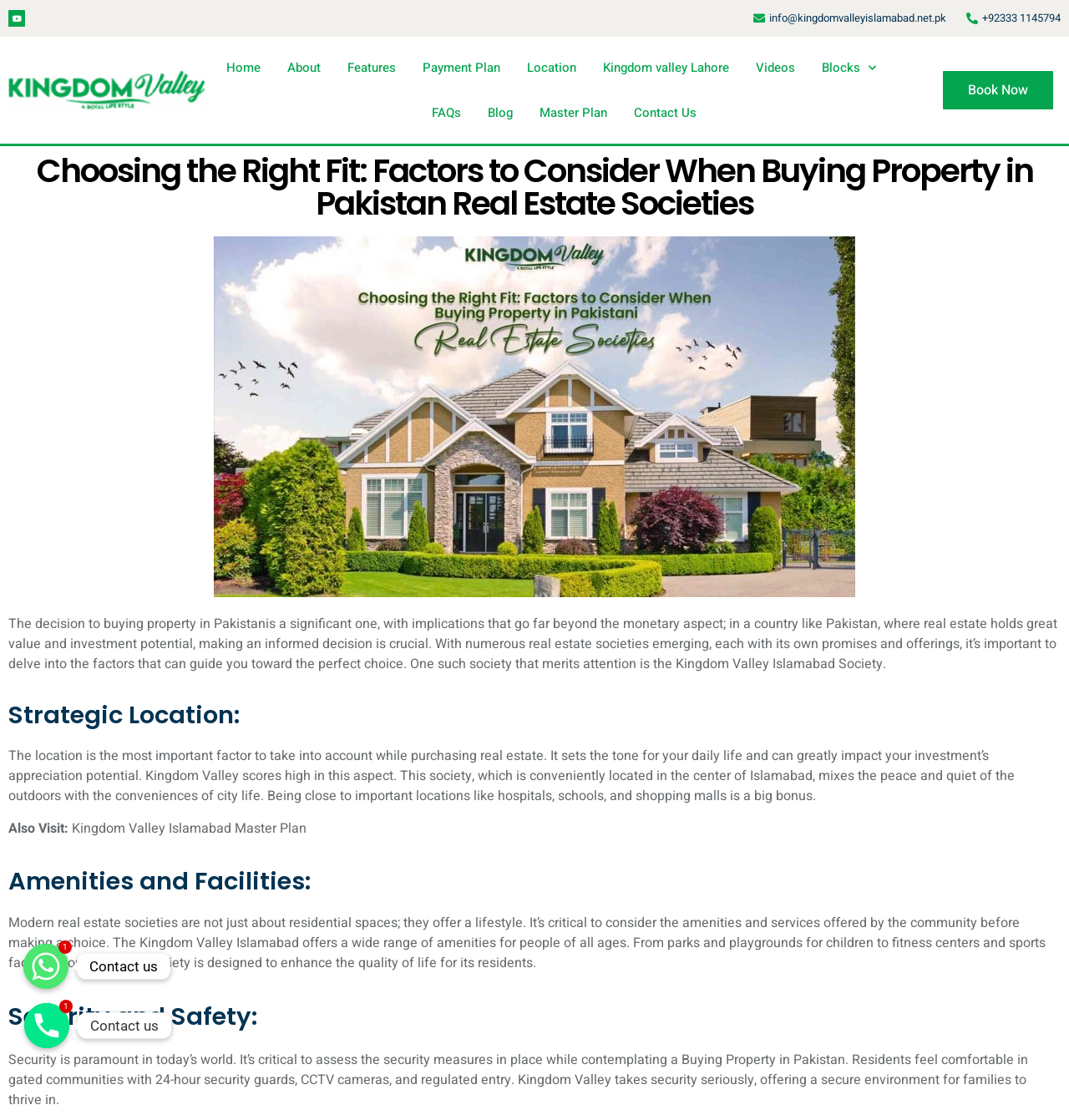Examine the screenshot and answer the question in as much detail as possible: What type of amenities are offered by Kingdom Valley?

The type of amenities offered by Kingdom Valley can be found in the text under the heading 'Amenities and Facilities:', which states that the society offers a wide range of amenities for people of all ages, including parks, playgrounds, fitness centers, and sports facilities.